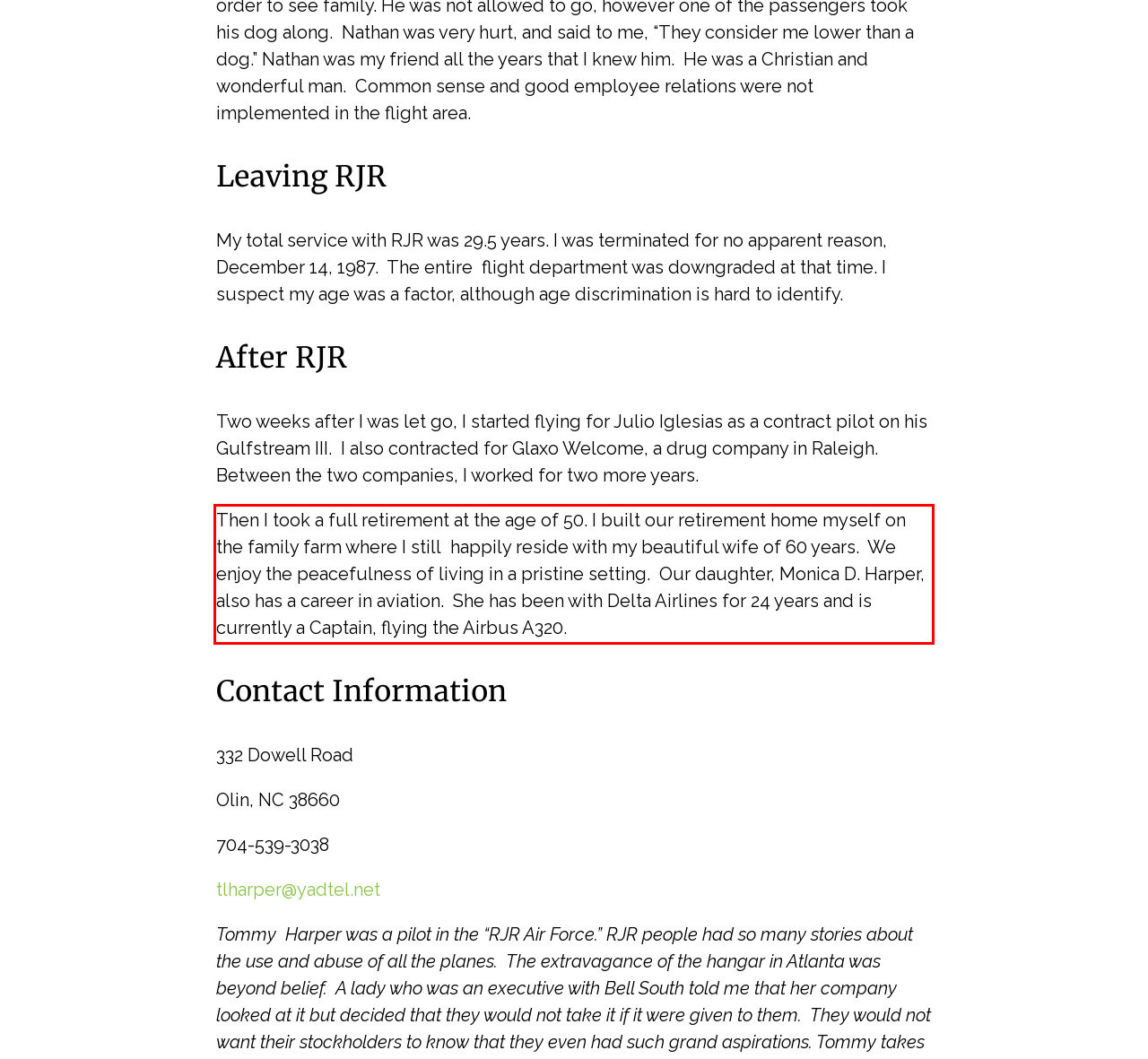Identify the text inside the red bounding box in the provided webpage screenshot and transcribe it.

Then I took a full retirement at the age of 50. I built our retirement home myself on the family farm where I still happily reside with my beautiful wife of 60 years. We enjoy the peacefulness of living in a pristine setting. Our daughter, Monica D. Harper, also has a career in aviation. She has been with Delta Airlines for 24 years and is currently a Captain, flying the Airbus A320.